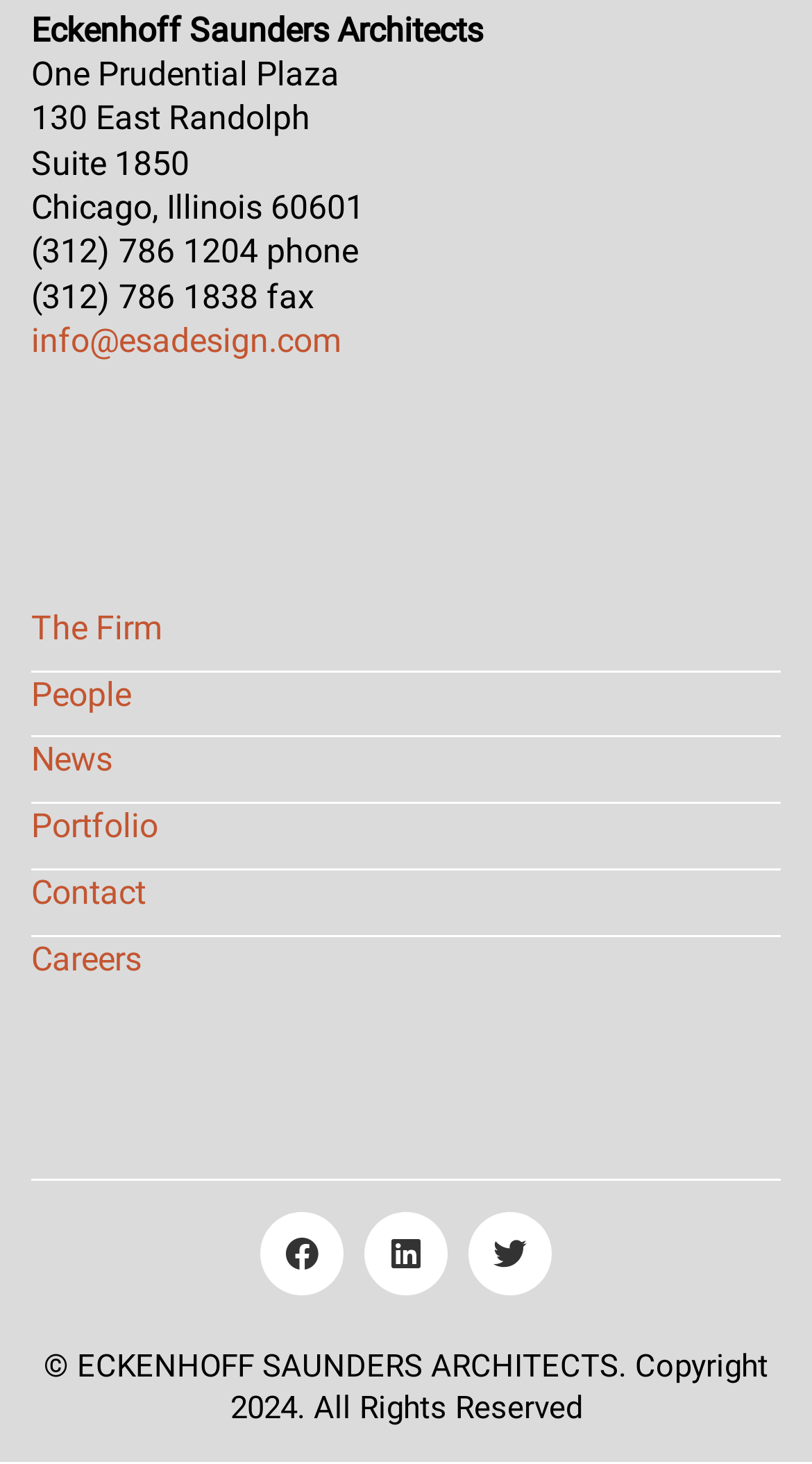Bounding box coordinates are specified in the format (top-left x, top-left y, bottom-right x, bottom-right y). All values are floating point numbers bounded between 0 and 1. Please provide the bounding box coordinate of the region this sentence describes: Commands

None